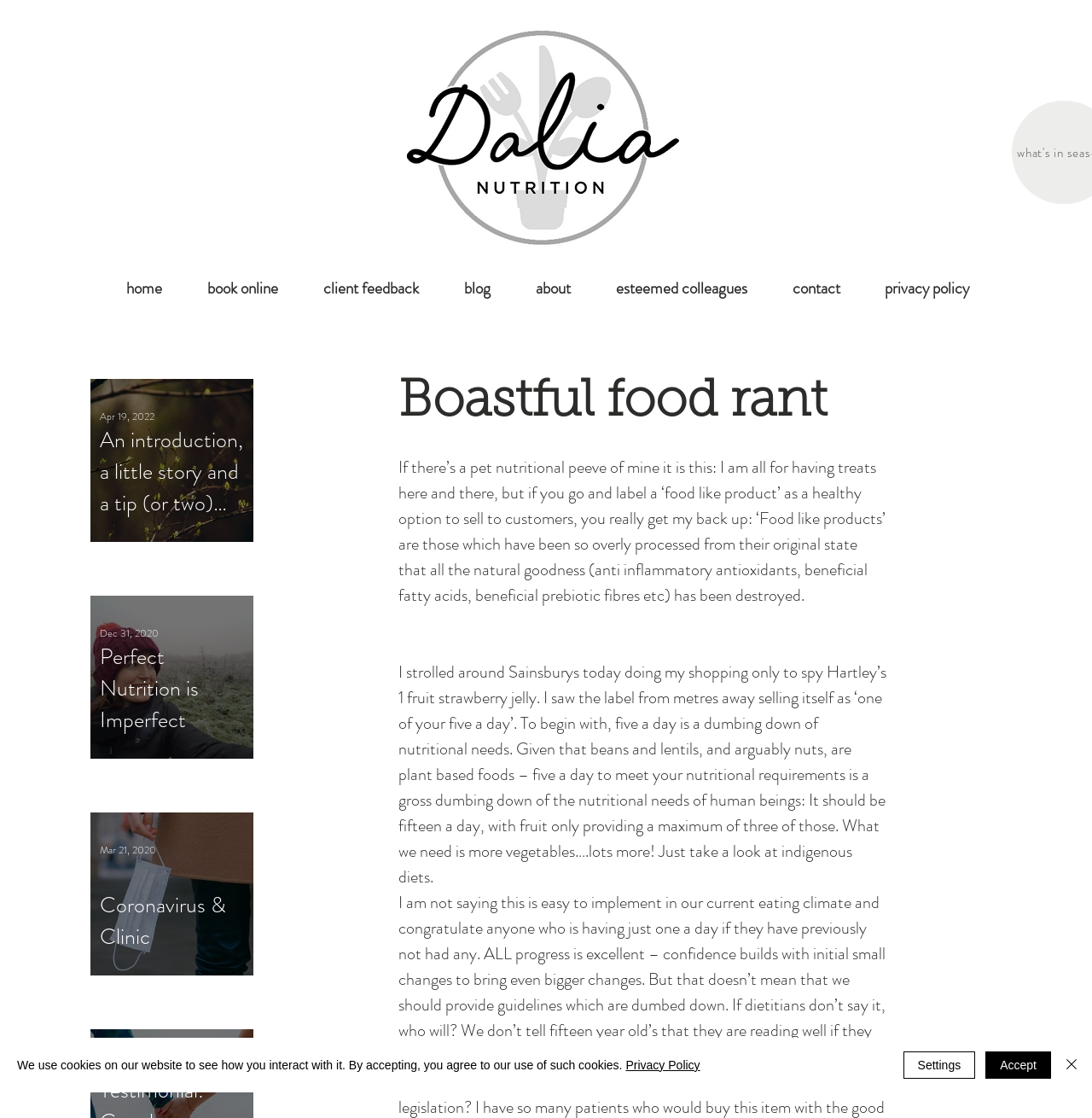How many navigation links are there?
Please provide a single word or phrase as your answer based on the image.

9